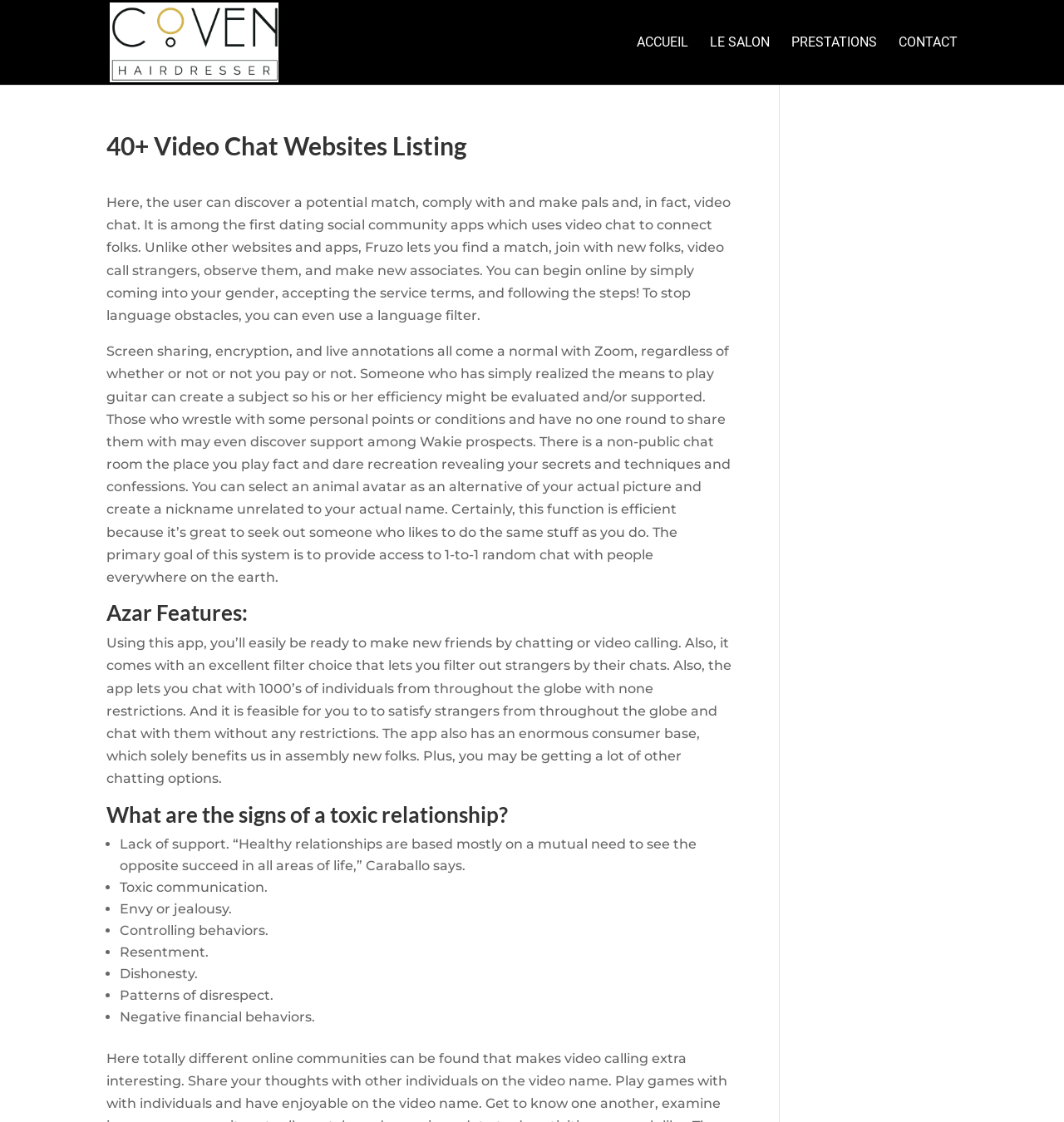What is the feature of Wakie?
Examine the image and provide an in-depth answer to the question.

The webpage mentions that Wakie has a private chat room where users can play fact and dare game revealing their secrets and confessions. This is stated in the StaticText element with the description 'There is a non-public chat room the place you play fact and dare recreation revealing your secrets and techniques and confessions.'